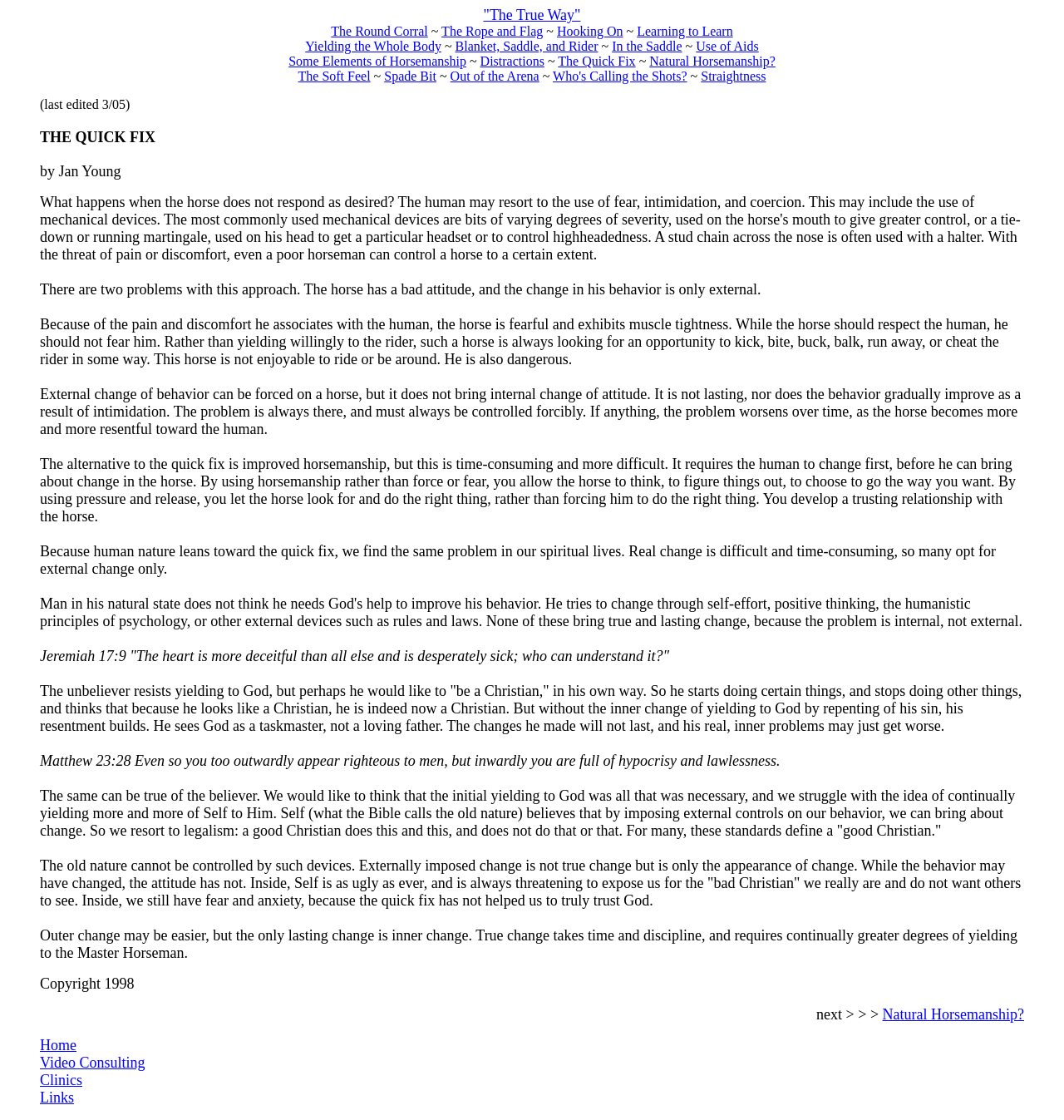What is the Bible verse mentioned in the article?
Using the information from the image, answer the question thoroughly.

The Bible verse mentioned in the article is 'Jeremiah 17:9' which is quoted as 'The heart is more deceitful than all else and is desperately sick; who can understand it?' at coordinates [0.037, 0.578, 0.629, 0.593]